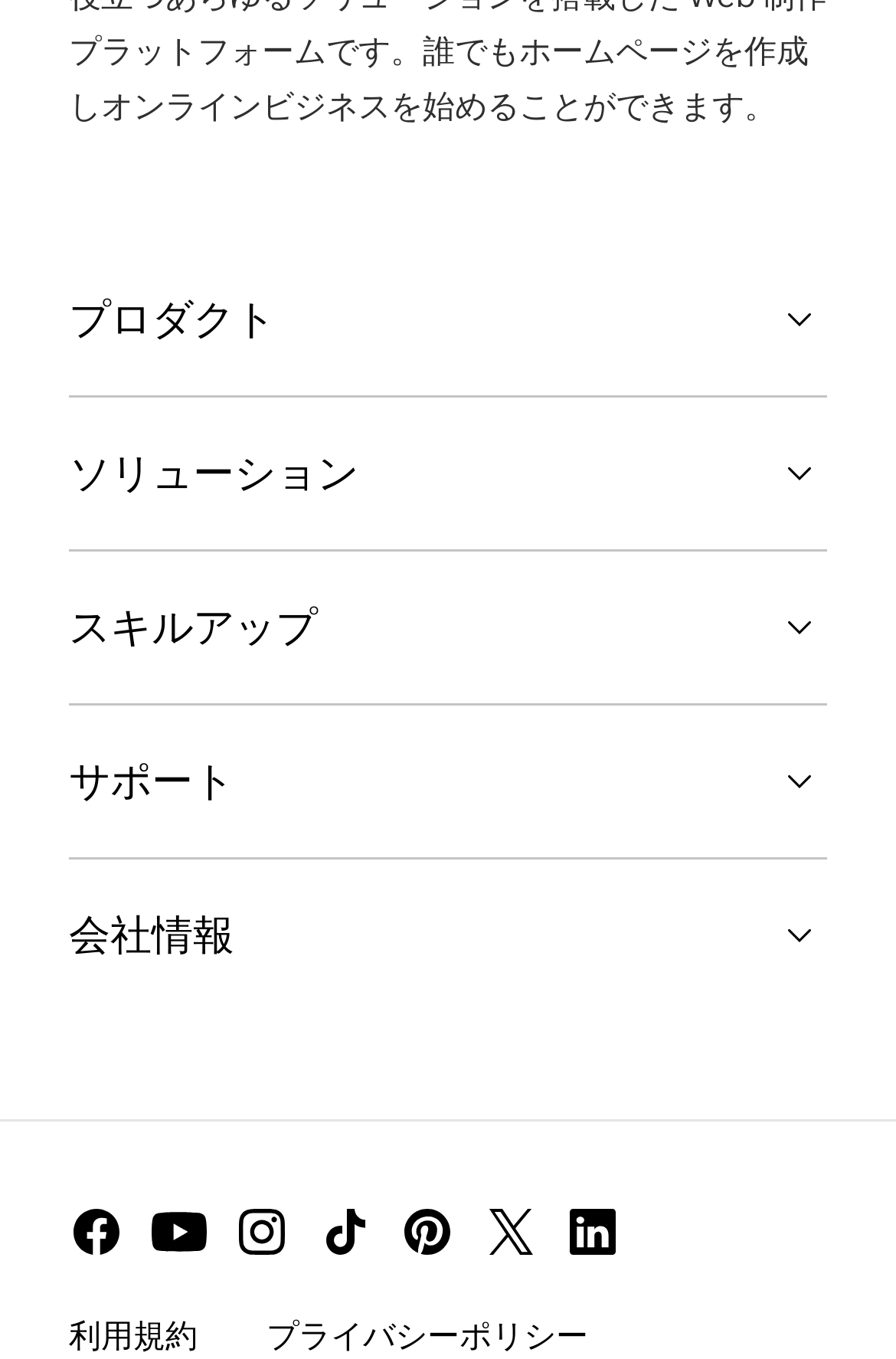Given the description: "プライバシーポリシー", determine the bounding box coordinates of the UI element. The coordinates should be formatted as four float numbers between 0 and 1, [left, top, right, bottom].

[0.297, 0.968, 0.656, 0.998]